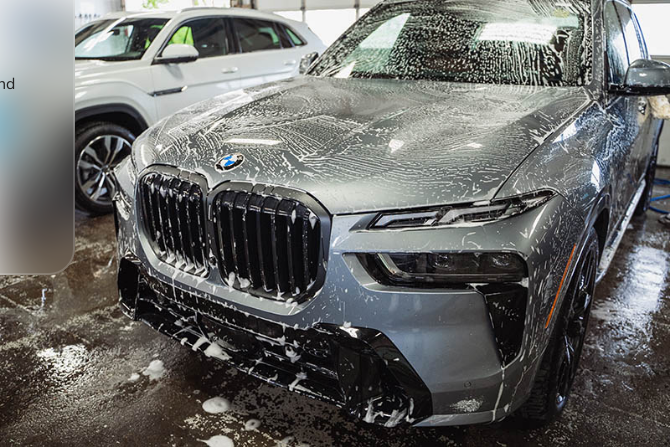Where is the vehicle being washed?
Look at the image and respond with a one-word or short phrase answer.

Car wash facility